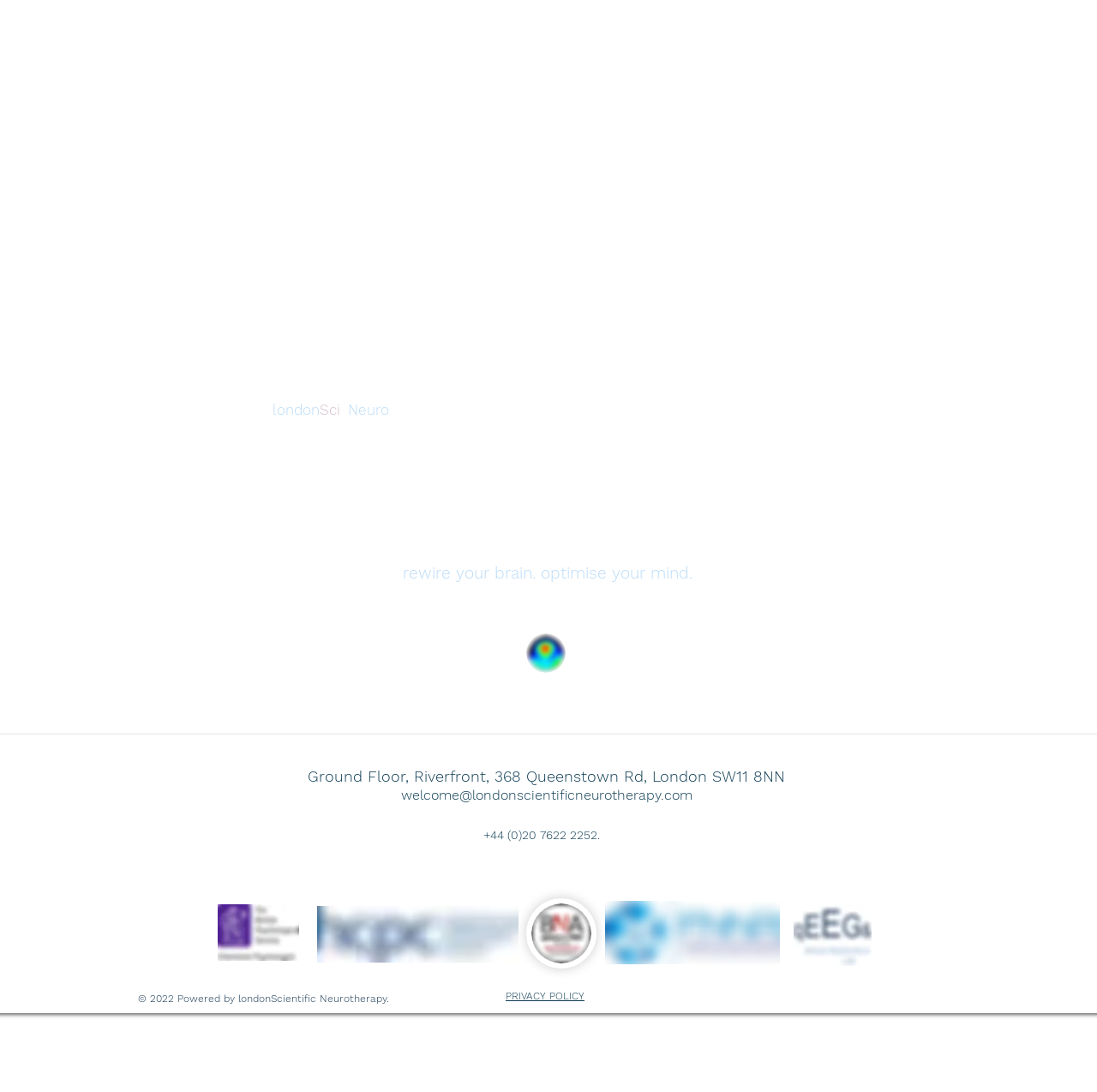What is the location of the London Scientific Neurotherapy?
Using the image, give a concise answer in the form of a single word or short phrase.

Ground Floor, Riverfront, 368 Queenstown Rd, London SW11 8NN